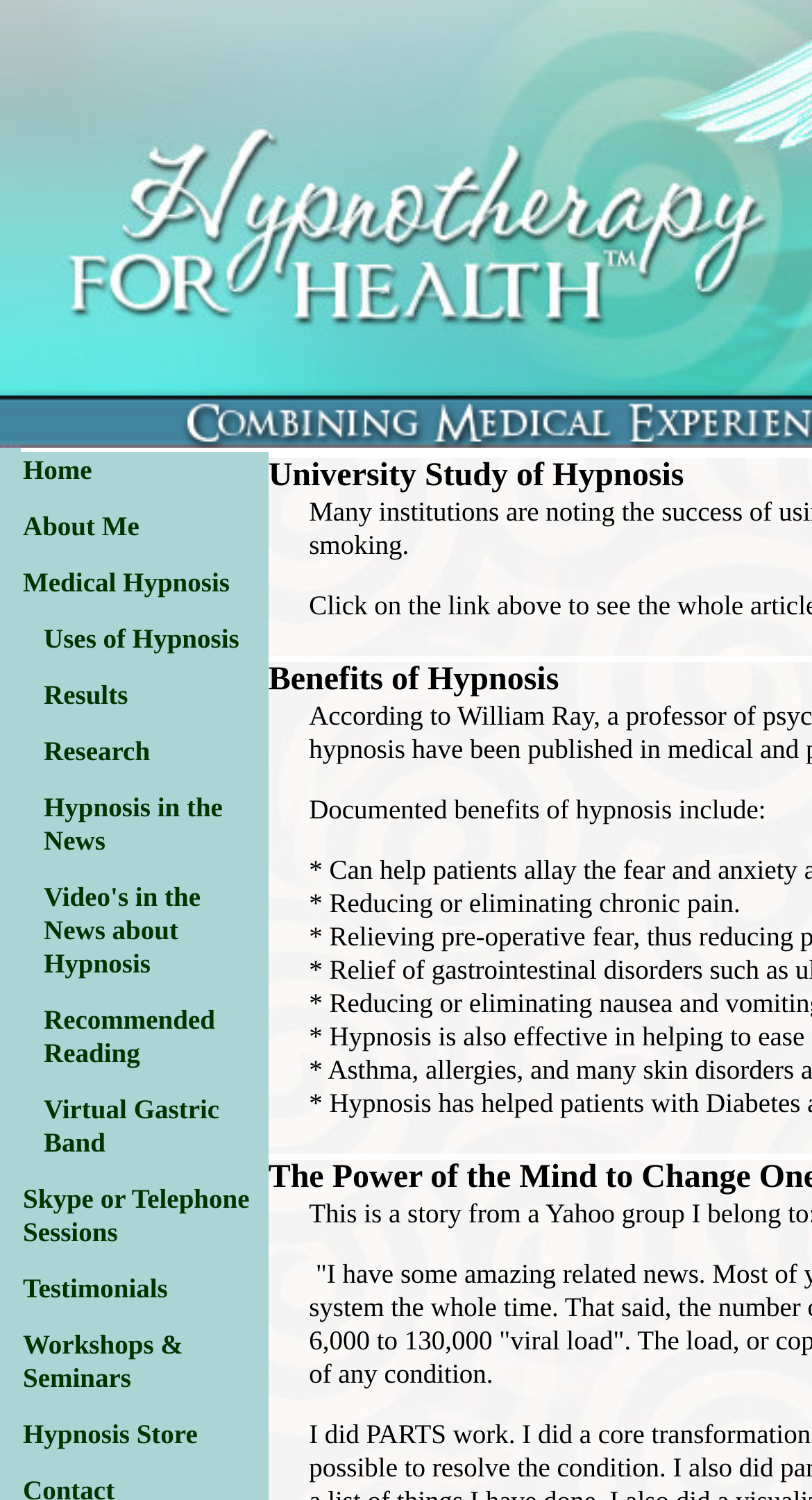What is the last item in the navigation menu?
Please answer the question as detailed as possible based on the image.

I looked at the navigation menu and found that the last item is Hypnosis Store, which is a link.